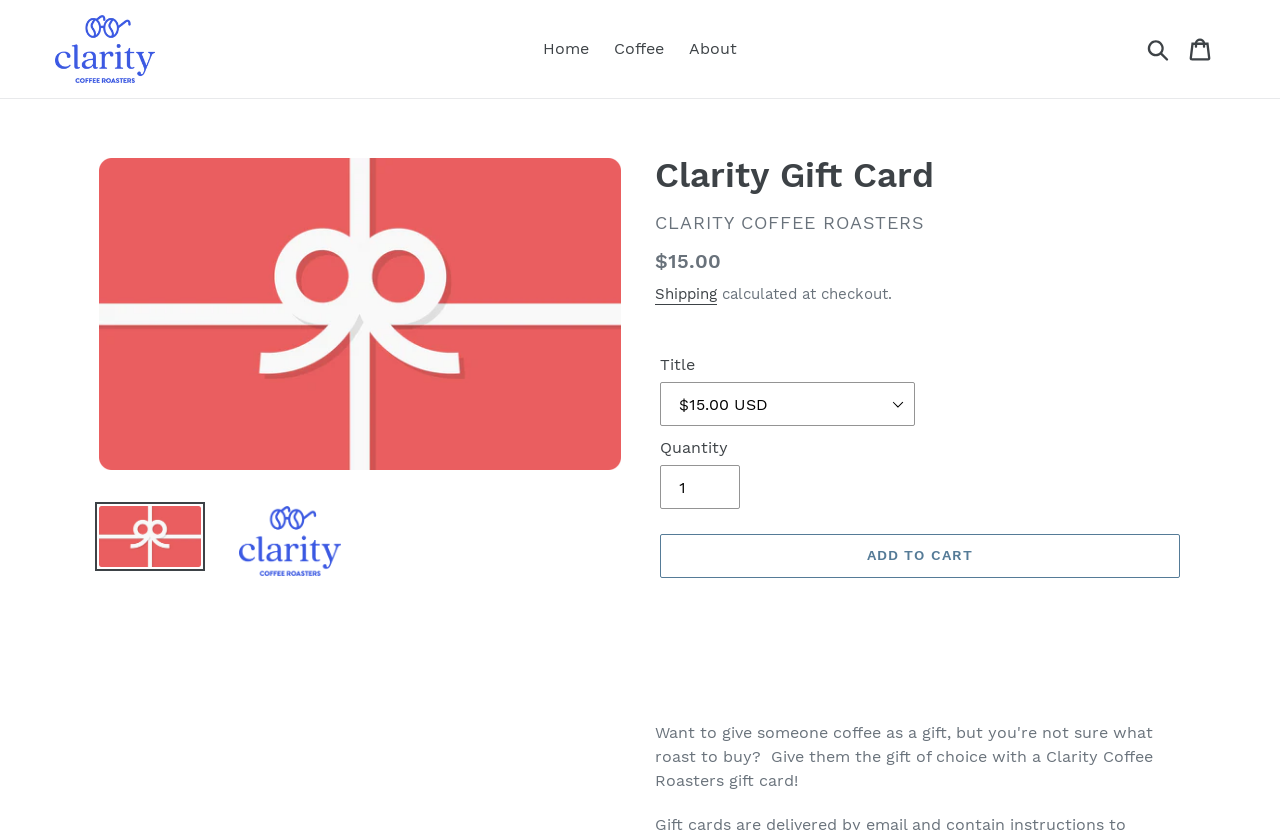Give a one-word or short-phrase answer to the following question: 
What is the name of the coffee roasters?

Clarity Coffee Roasters